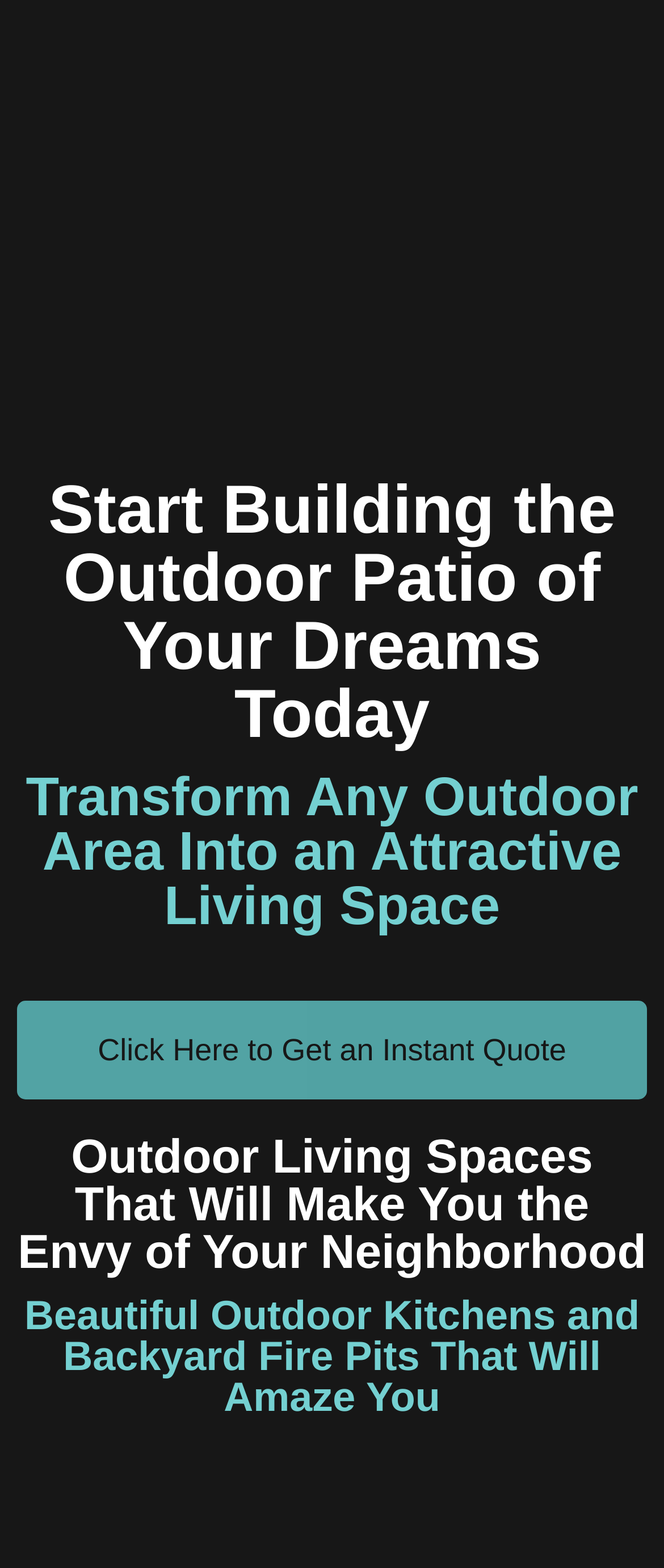Can you look at the image and give a comprehensive answer to the question:
What is the call-to-action?

The call-to-action is to 'Get an Instant Quote', which is mentioned in the link with the bounding box coordinates [0.026, 0.595, 0.974, 0.658].